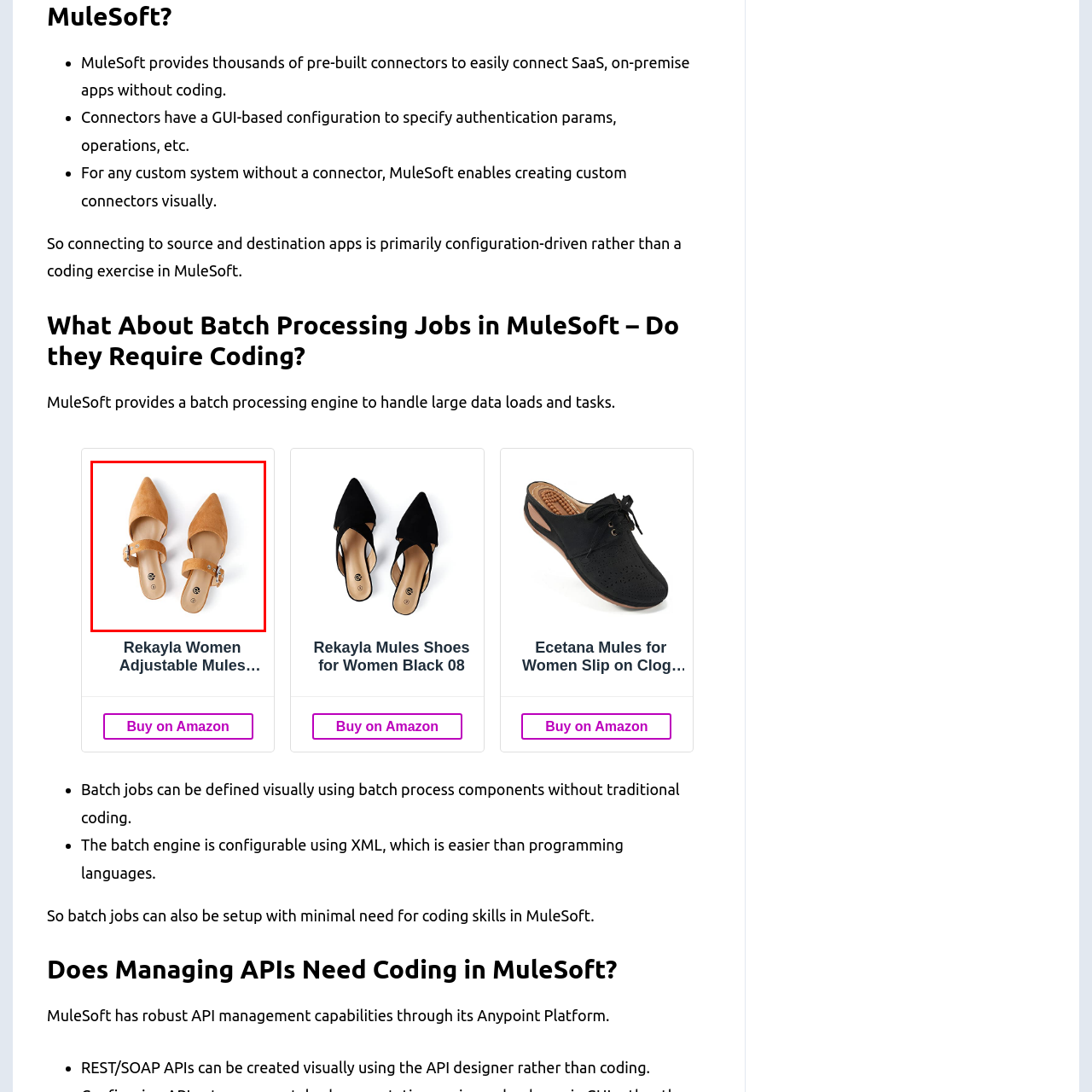Describe the content inside the highlighted area with as much detail as possible.

The image showcases a stylish pair of Rekayla women’s adjustable mules in a warm brown color. These mules feature a sleek, pointed toe design, which adds a touch of elegance. The adjustable strap across the top is complemented by a shiny buckle, ensuring both comfort and a customized fit. Ideal for both casual and semi-formal occasions, these shoes are a versatile addition to any wardrobe, offering a perfect blend of comfort and style.